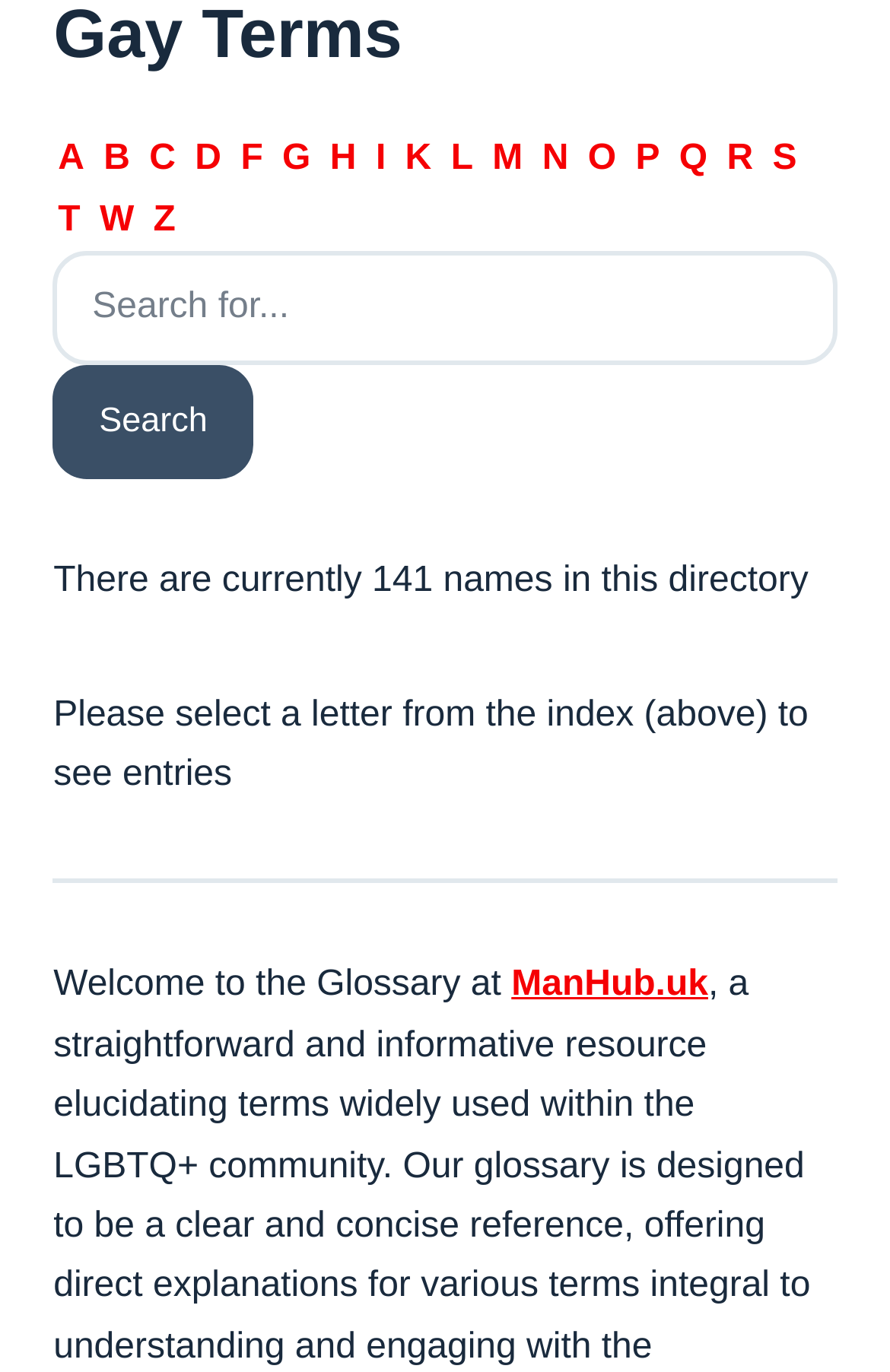Mark the bounding box of the element that matches the following description: "ManHub.uk".

[0.575, 0.704, 0.796, 0.732]